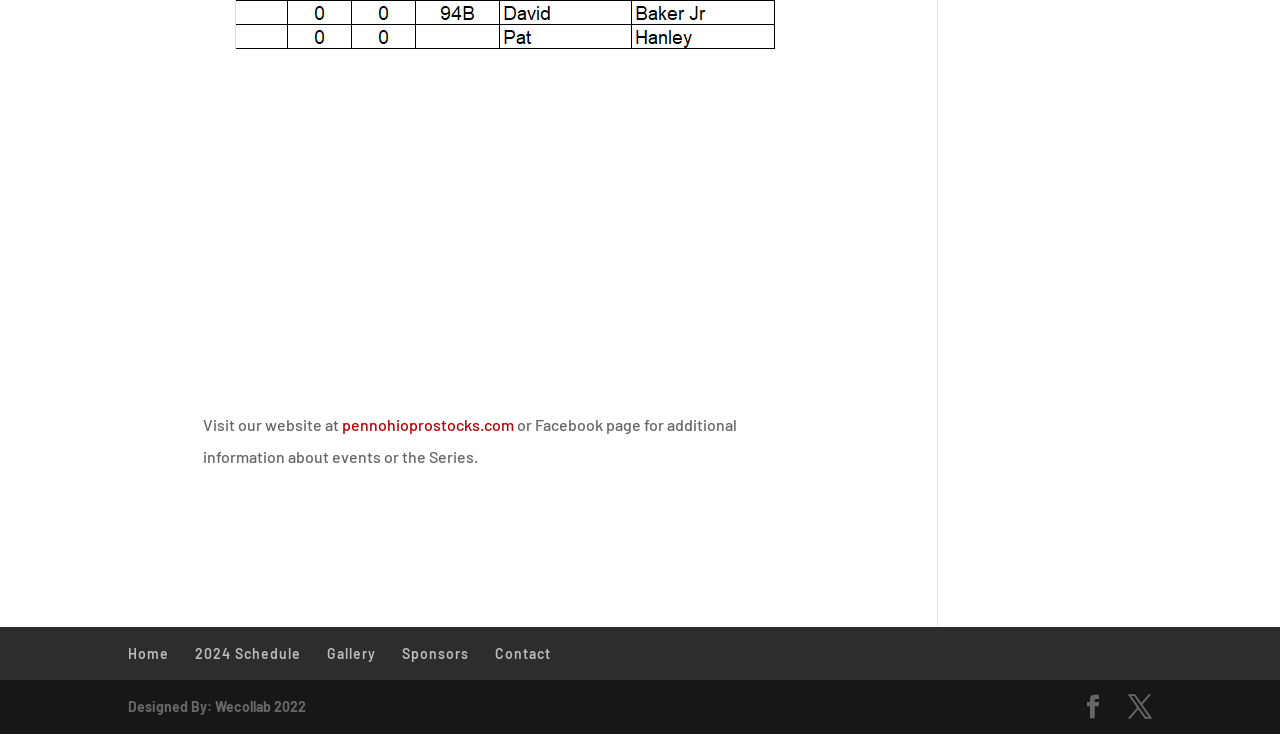Bounding box coordinates are given in the format (top-left x, top-left y, bottom-right x, bottom-right y). All values should be floating point numbers between 0 and 1. Provide the bounding box coordinate for the UI element described as: 2024 Schedule

[0.152, 0.878, 0.235, 0.901]